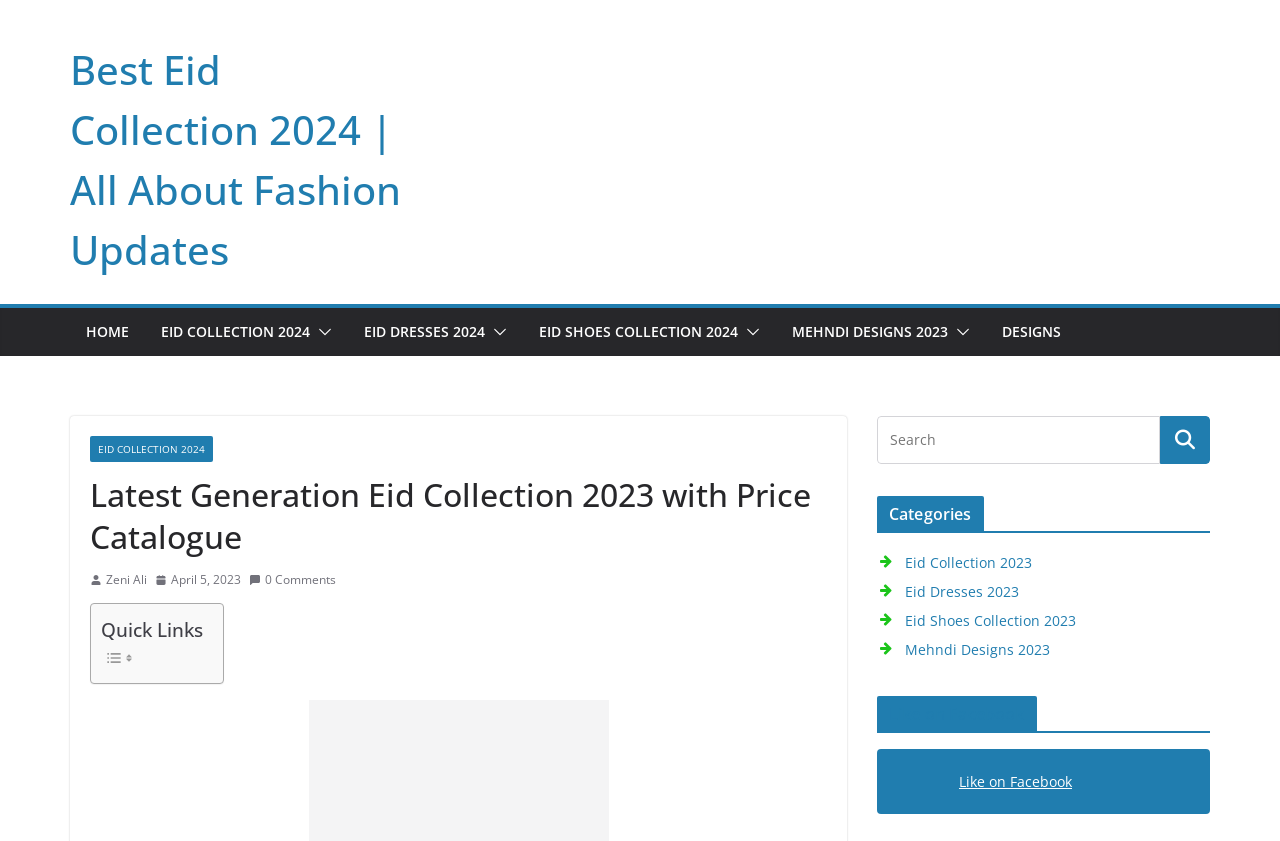Extract the text of the main heading from the webpage.

Latest Generation Eid Collection 2023 with Price Catalogue